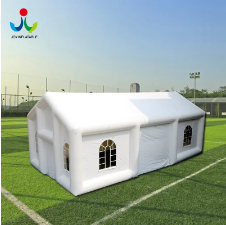What is the purpose of the large arched windows?
Give a single word or phrase as your answer by examining the image.

Allow natural light